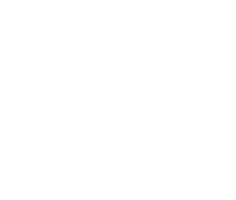Explain in detail what you see in the image.

The image features the cover of Dolly Parton's album titled "Rockstar." This striking artwork showcases Dolly Parton, embodying her iconic style and charisma, reflective of her legendary status in the music industry. The album blends her signature country sound with elements of rock, capturing a vibrant essence perfect for fans of both genres. This release adds to Parton's extensive discography, highlighting her ability to transcend musical boundaries and appeal to a wide audience. With its engaging visuals, the album cover invites listeners to explore the musical journey within.